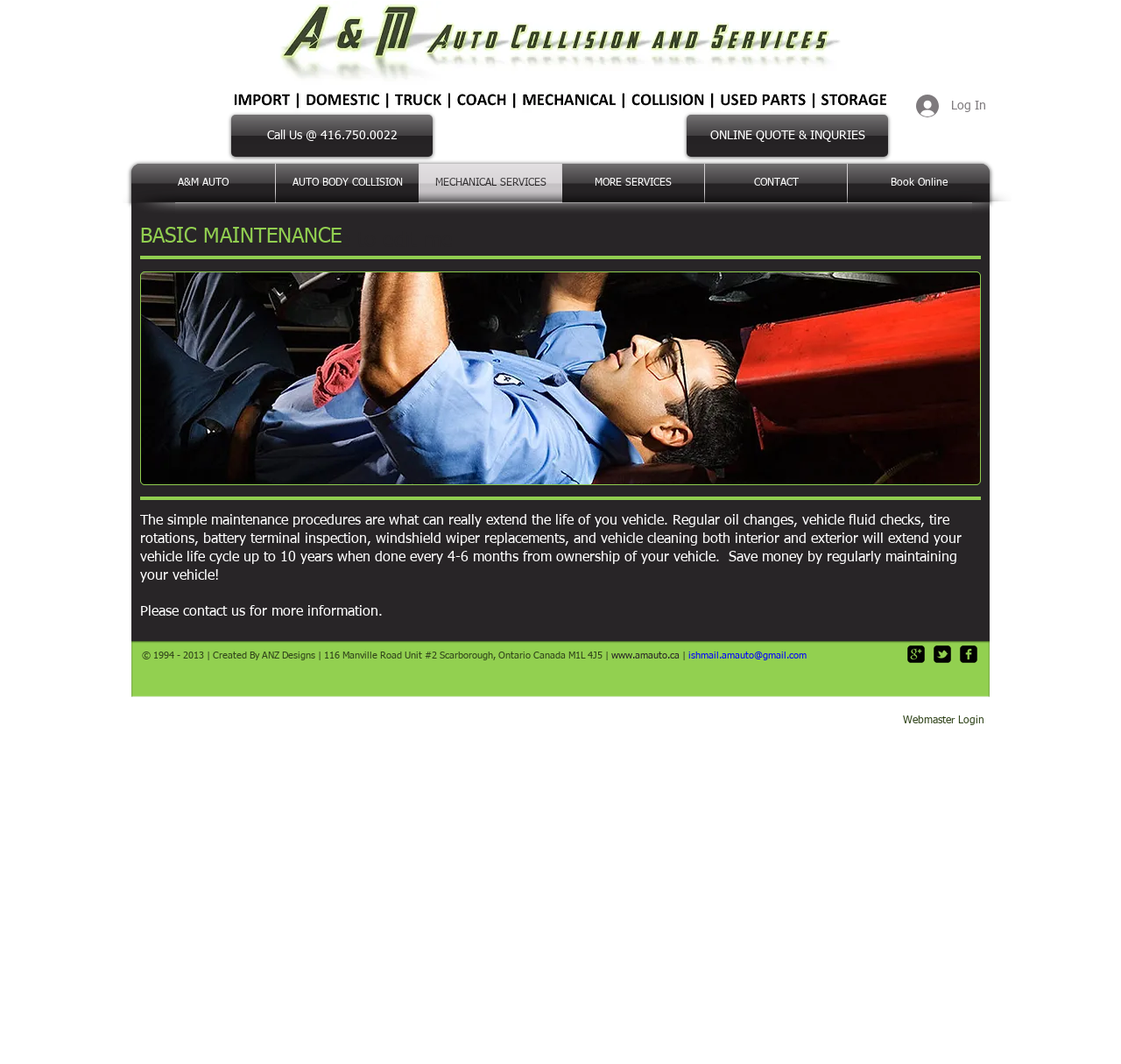What is the recommended frequency for basic maintenance?
Look at the image and provide a detailed response to the question.

I found the answer by reading the main content of the webpage, which explains that basic maintenance procedures should be done every 4-6 months from ownership of the vehicle. This suggests that this is the recommended frequency for basic maintenance.